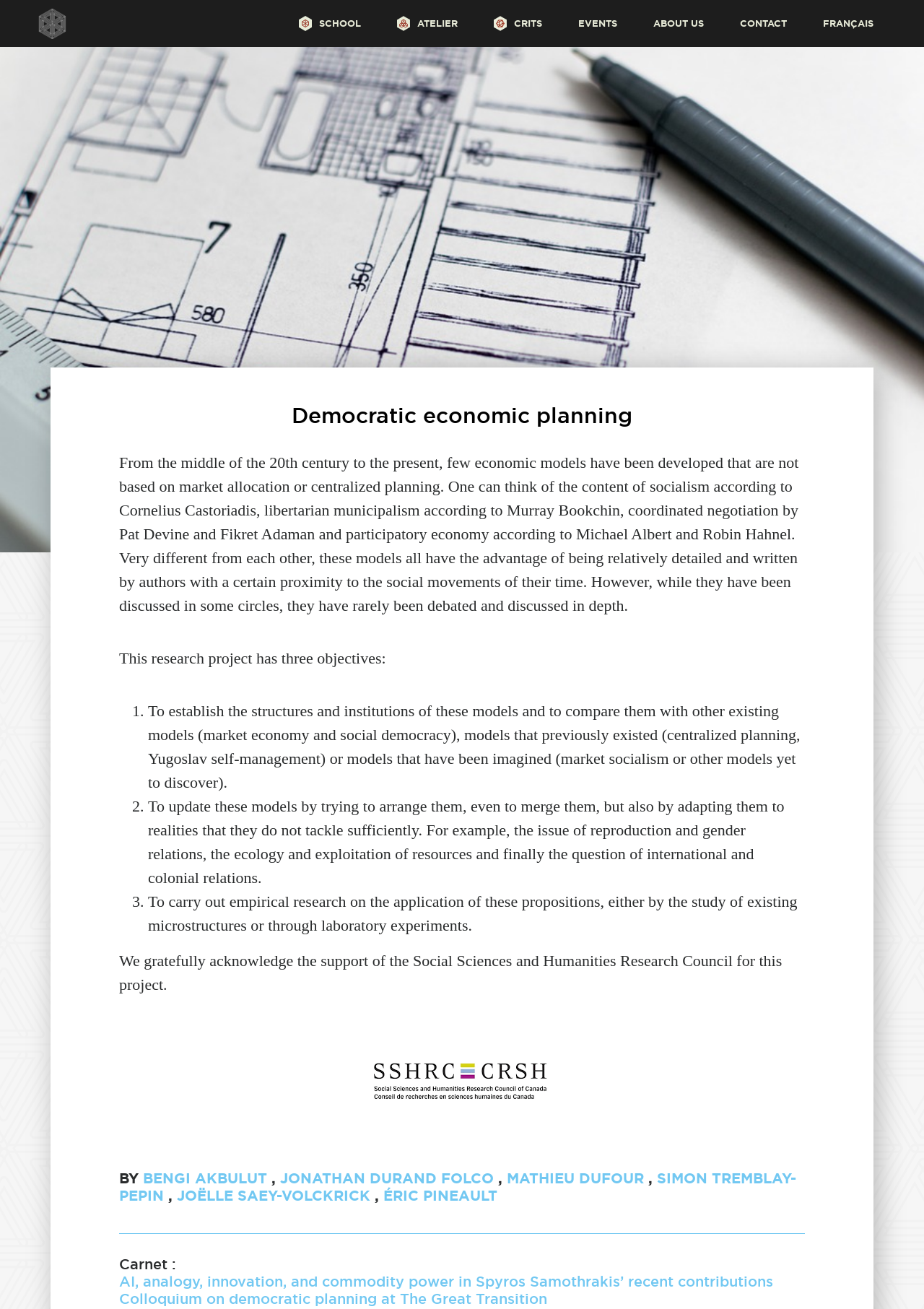What is the language of the webpage?
From the image, provide a succinct answer in one word or a short phrase.

English